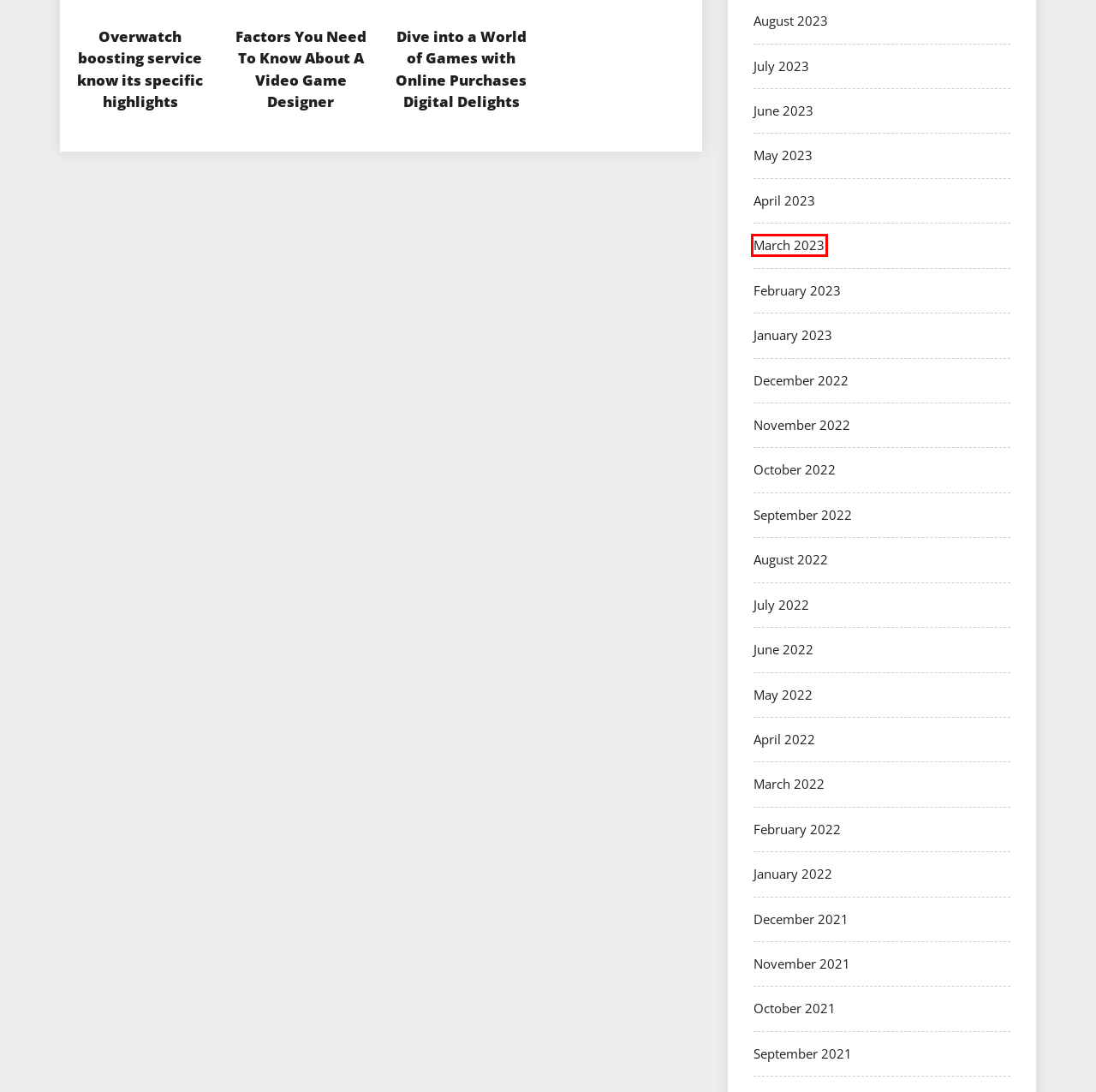Review the webpage screenshot provided, noting the red bounding box around a UI element. Choose the description that best matches the new webpage after clicking the element within the bounding box. The following are the options:
A. Dive into a World of Games with Online Purchases Digital Delights – Search New Things
B. June 2022 – Search New Things
C. August 2022 – Search New Things
D. March 2023 – Search New Things
E. May 2022 – Search New Things
F. June 2023 – Search New Things
G. February 2022 – Search New Things
H. January 2022 – Search New Things

D